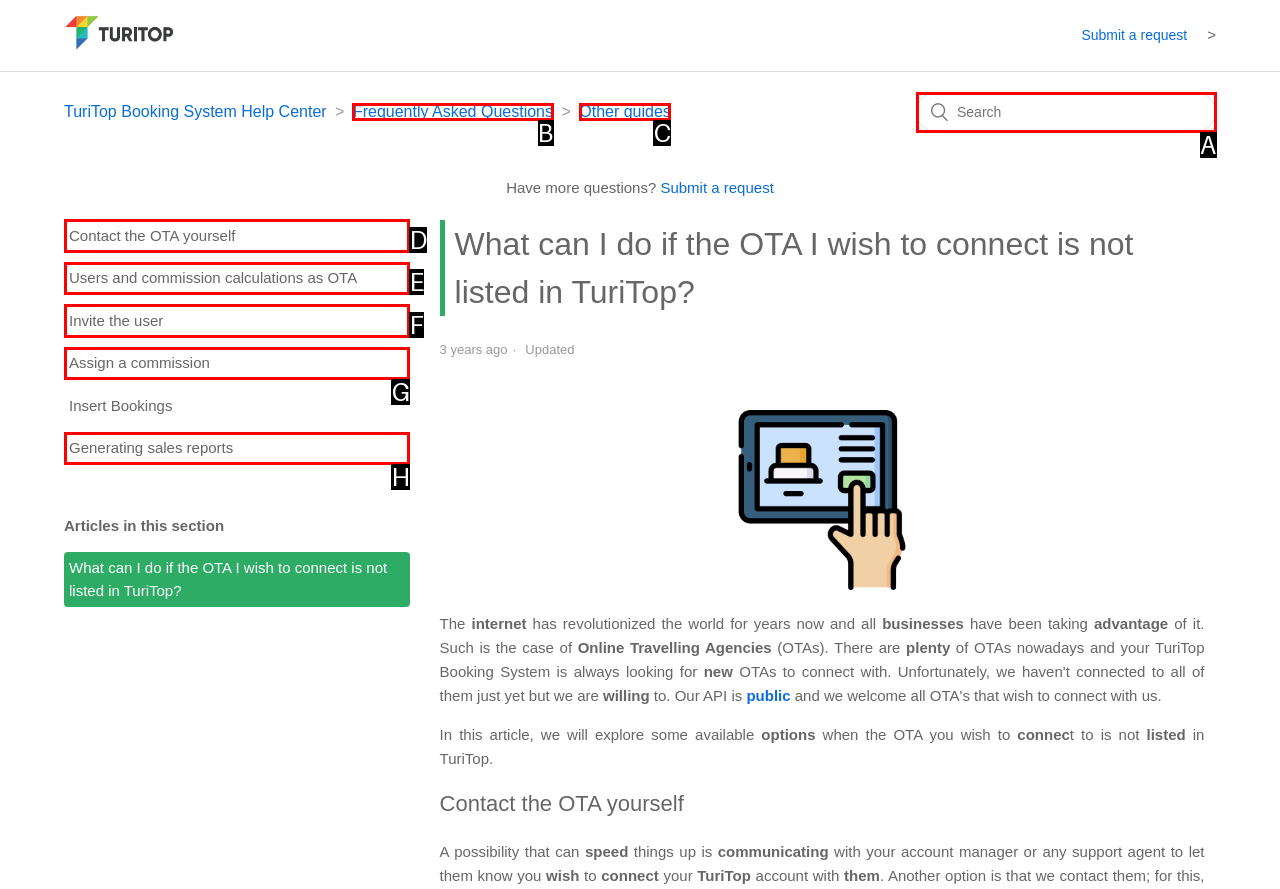Please provide the letter of the UI element that best fits the following description: Contact the OTA yourself
Respond with the letter from the given choices only.

D